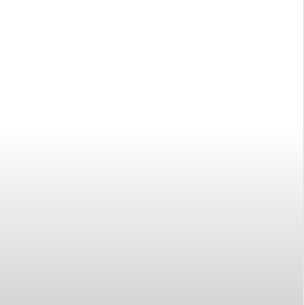Please give a succinct answer to the question in one word or phrase:
What theme does the image likely emphasize?

peace and creativity